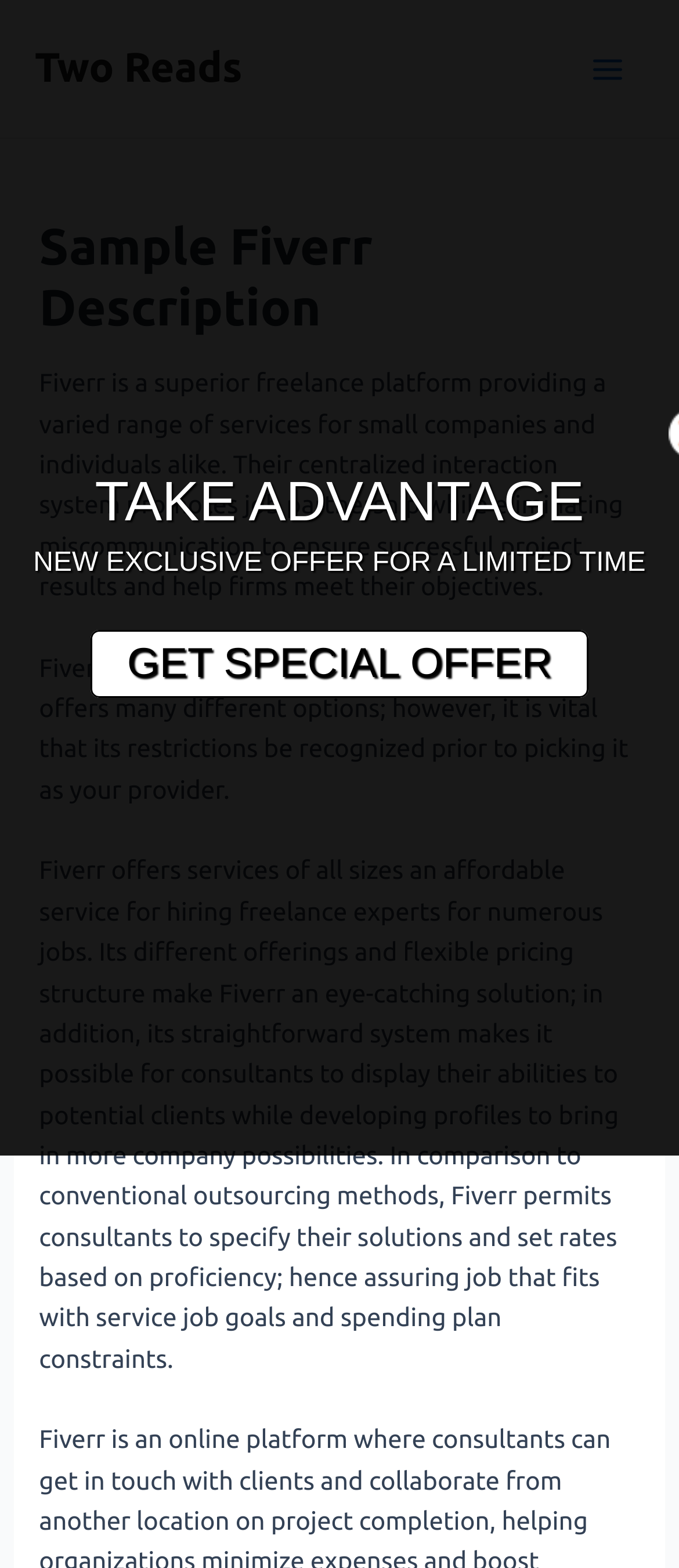Please specify the bounding box coordinates in the format (top-left x, top-left y, bottom-right x, bottom-right y), with all values as floating point numbers between 0 and 1. Identify the bounding box of the UI element described by: GET SPECIAL OFFER

[0.133, 0.401, 0.867, 0.445]